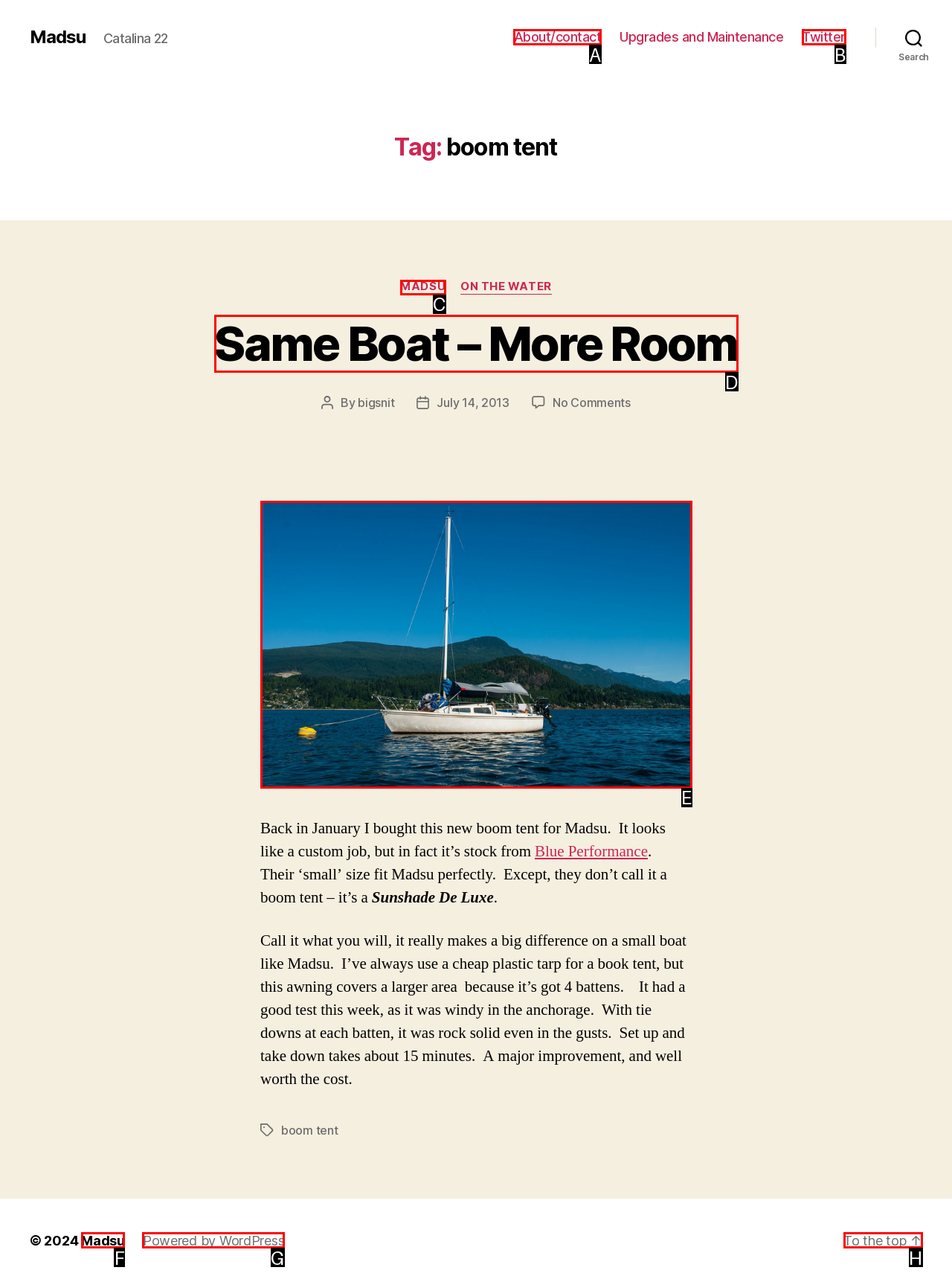Select the letter of the option that should be clicked to achieve the specified task: View the 'Same Boat – More Room' post. Respond with just the letter.

D